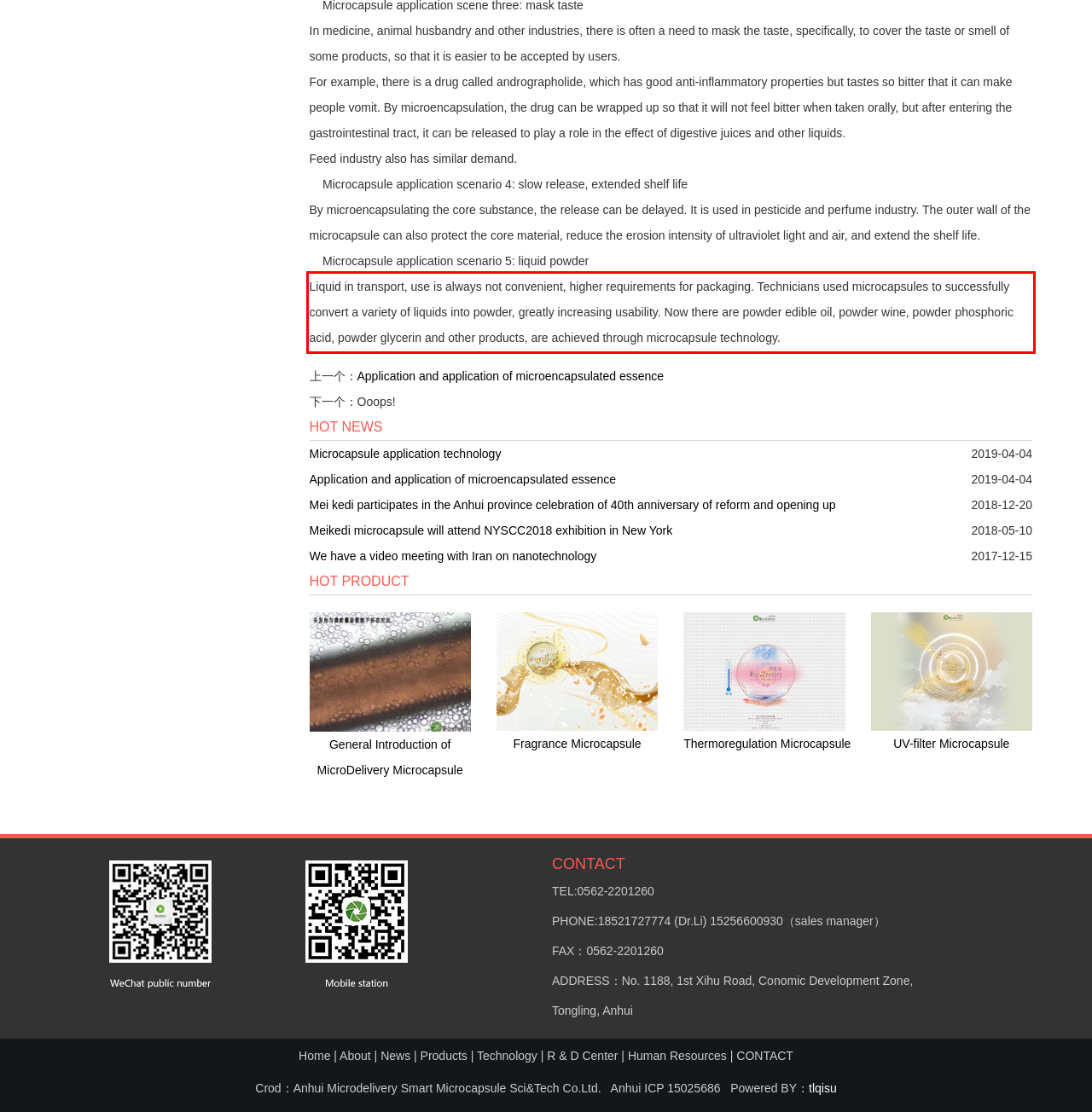You are provided with a webpage screenshot that includes a red rectangle bounding box. Extract the text content from within the bounding box using OCR.

Liquid in transport, use is always not convenient, higher requirements for packaging. Technicians used microcapsules to successfully convert a variety of liquids into powder, greatly increasing usability. Now there are powder edible oil, powder wine, powder phosphoric acid, powder glycerin and other products, are achieved through microcapsule technology.